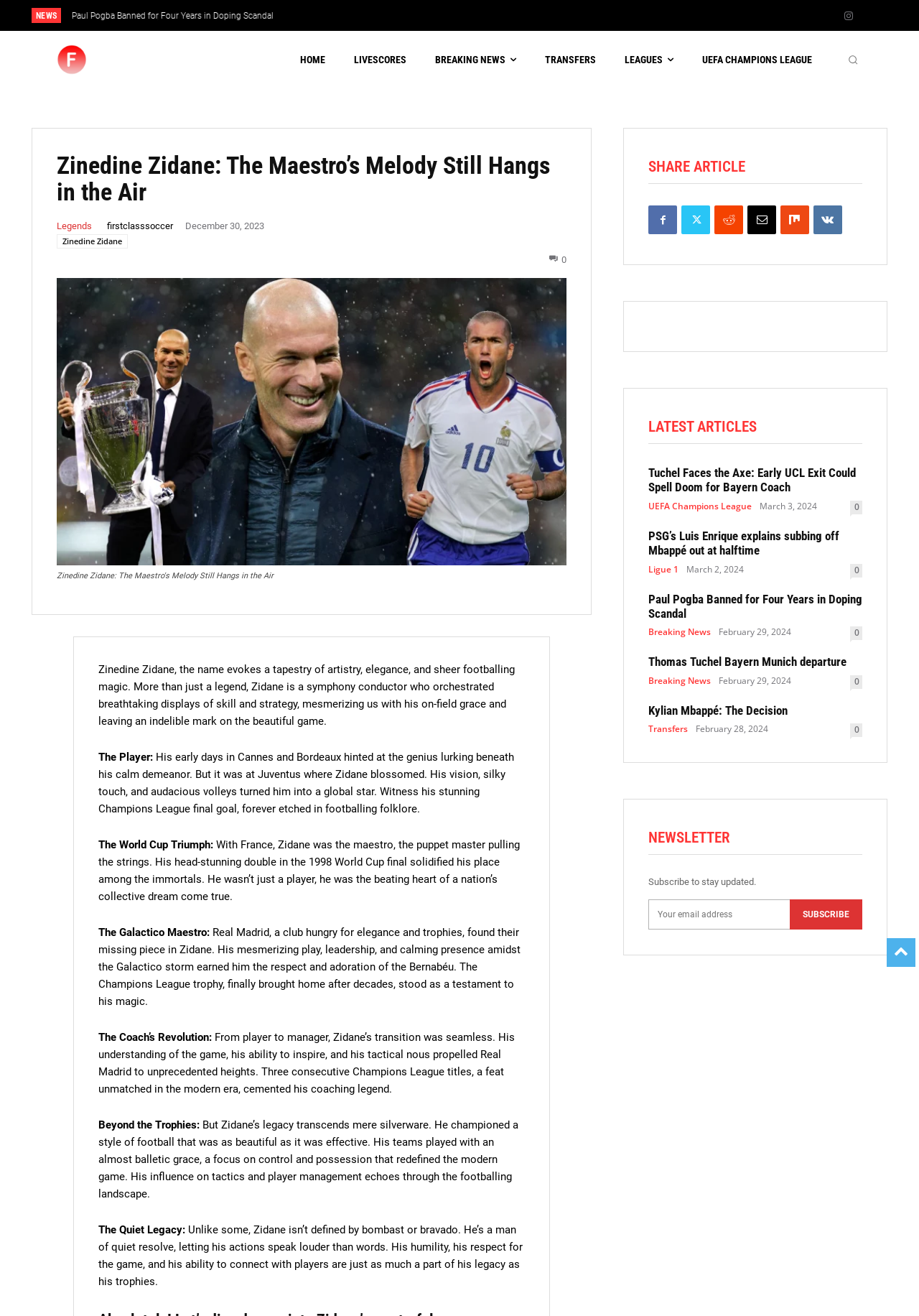How many Champions League titles did Zidane win as a coach?
Give a one-word or short phrase answer based on the image.

Three